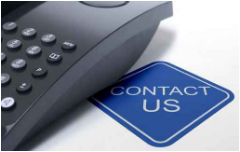Create an extensive and detailed description of the image.

The image depicts a close-up view of a black telephone resting on a blue "CONTACT US" sign, emphasizing accessibility and convenience for potential customers. The juxtaposition of the telephone, a traditional communication tool, with the direct call to action encourages viewers to reach out for inquiries or further information about services. This visual representation aligns with the company's commitment to prompt and efficient service, as highlighted in their messaging about quality Teflon® coatings in the food processing industry. The image serves as a reminder of the importance of communication in establishing customer relationships and addressing business needs.